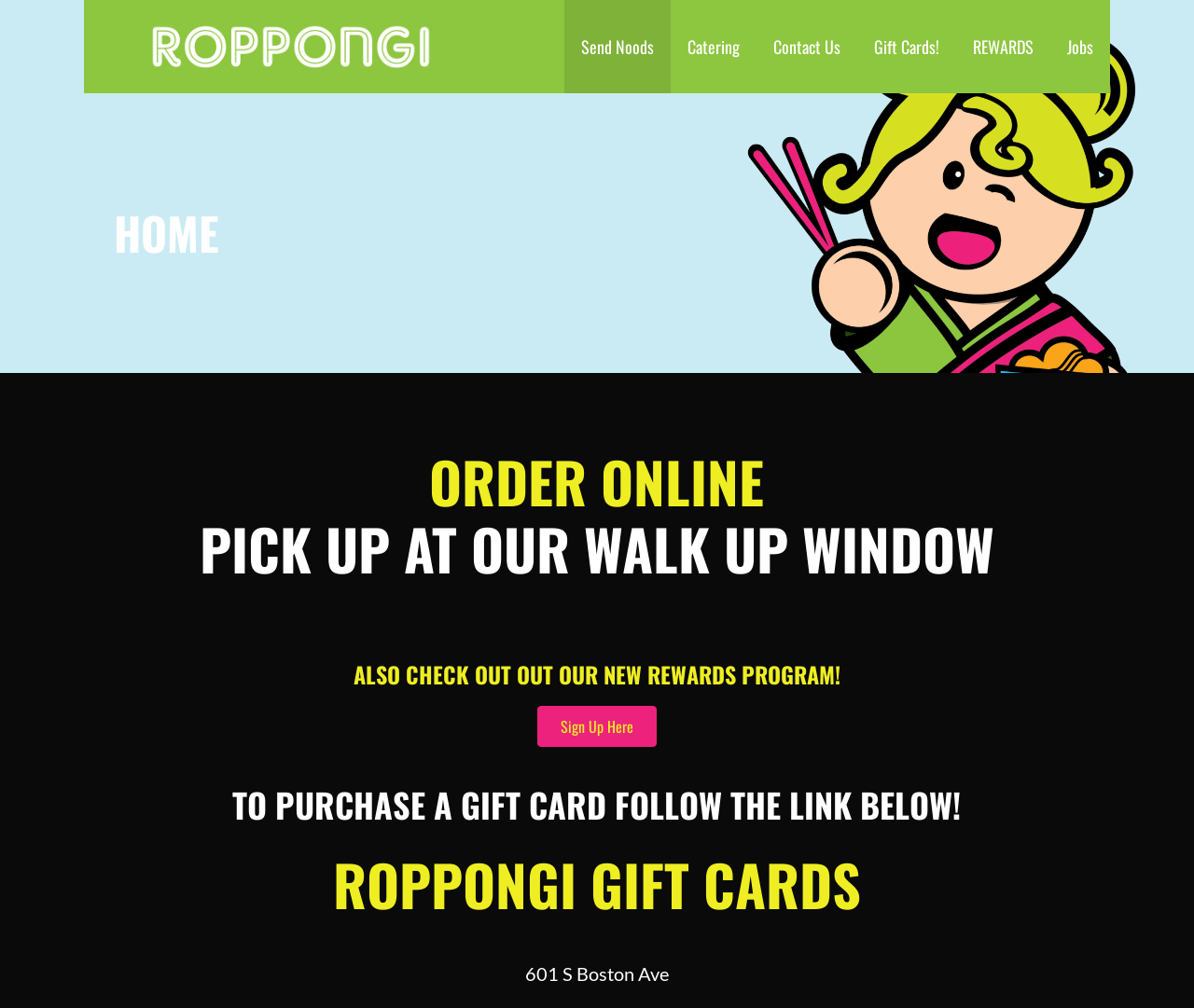Please locate the bounding box coordinates of the element that should be clicked to achieve the given instruction: "Sign up for rewards".

[0.45, 0.701, 0.55, 0.741]